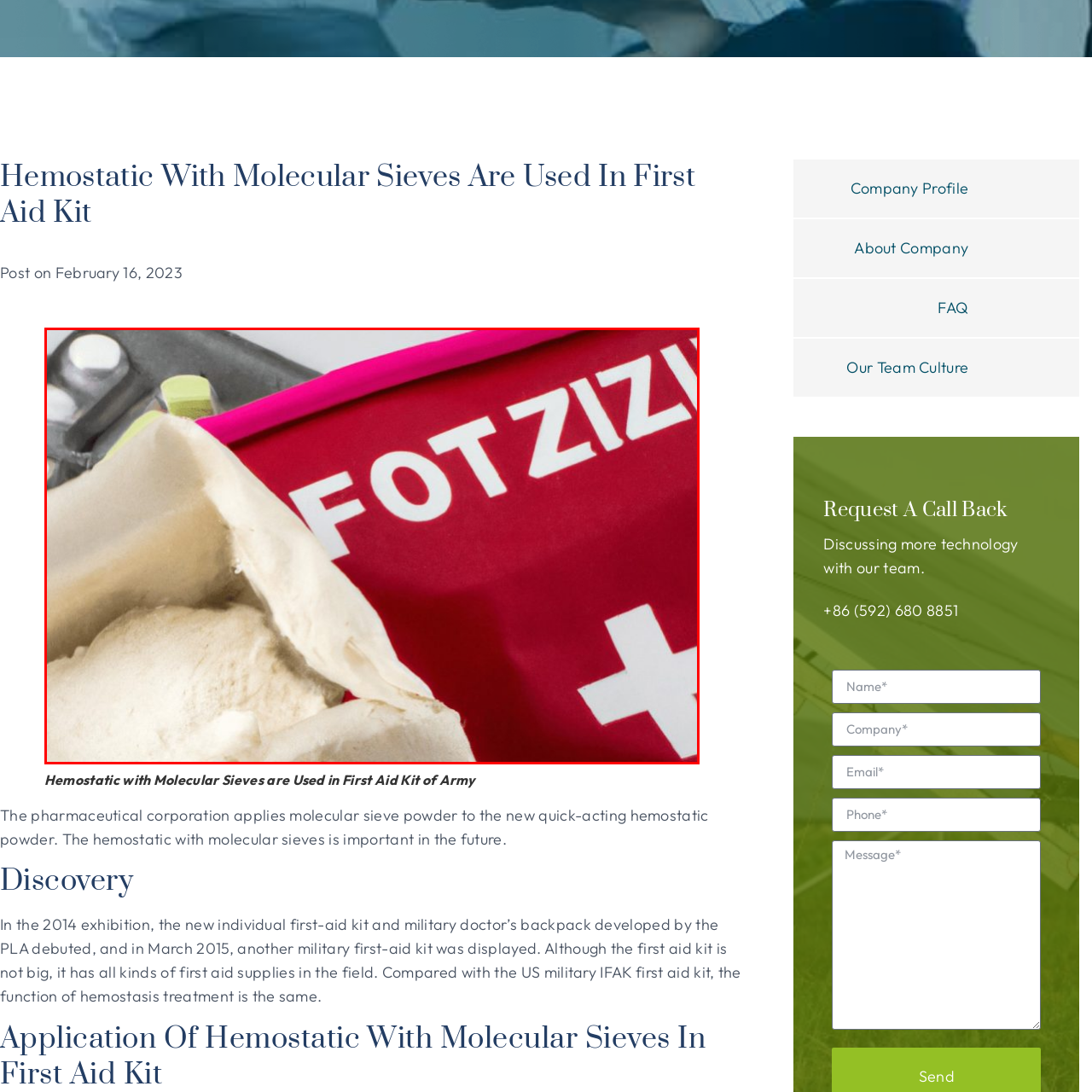Explain in detail what is depicted in the image enclosed by the red boundary.

The image showcases components commonly found in a first aid kit. Prominently featured is a package labeled "FOTZIZ," which is likely a hemostatic agent containing molecular sieves, designed for effective bleeding control. The muted color of the powder suggests it's a gyroscopic or powder form, ready for use in medical emergencies. The background includes metallic elements, possibly related to the kit's structure, emphasizing its practical and robust design suitable for military applications. This illustrates advancements in first aid technology, preparing users to respond effectively in critical situations.